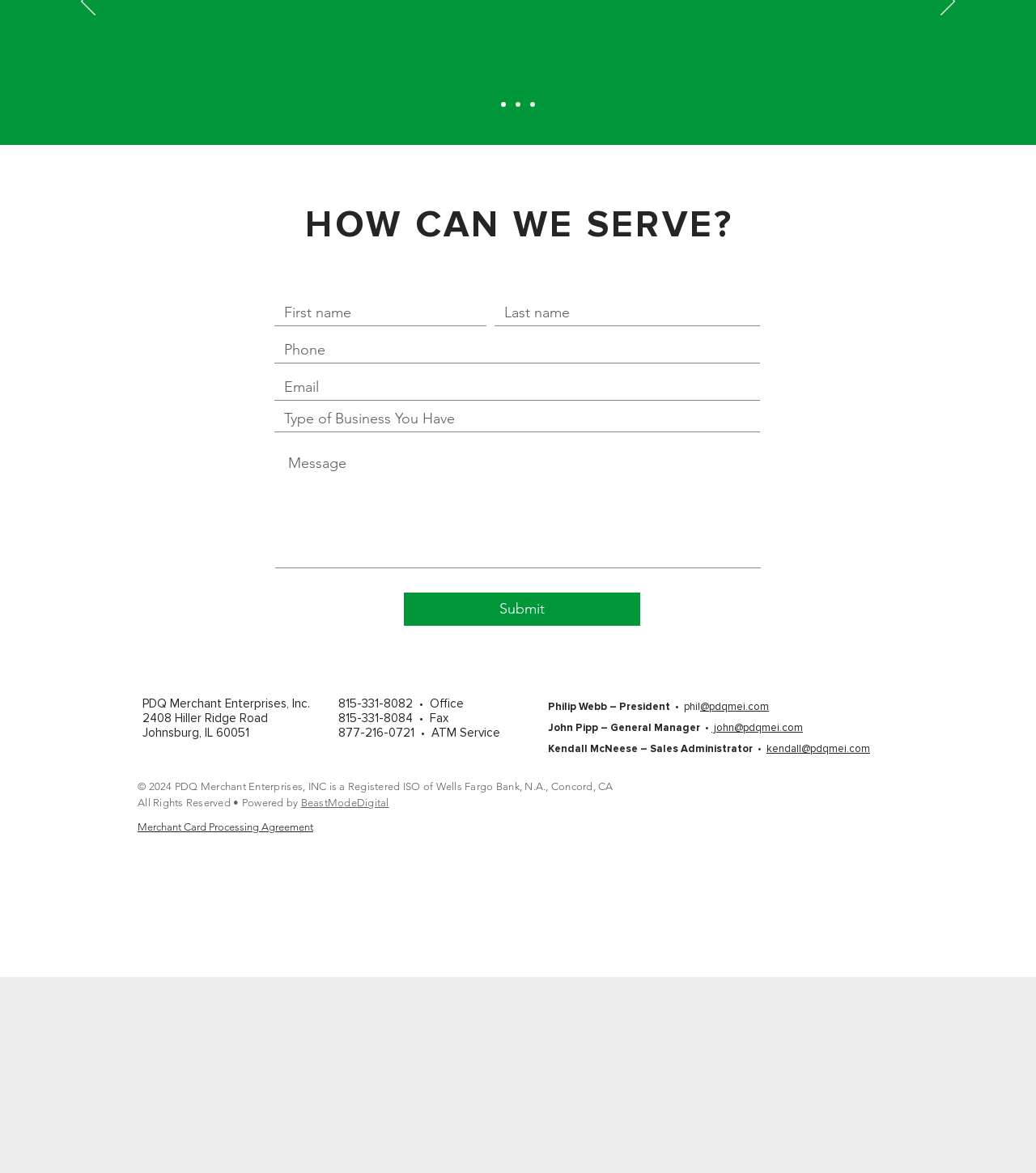What is the phone number for ATM Service?
Your answer should be a single word or phrase derived from the screenshot.

877-216-0721